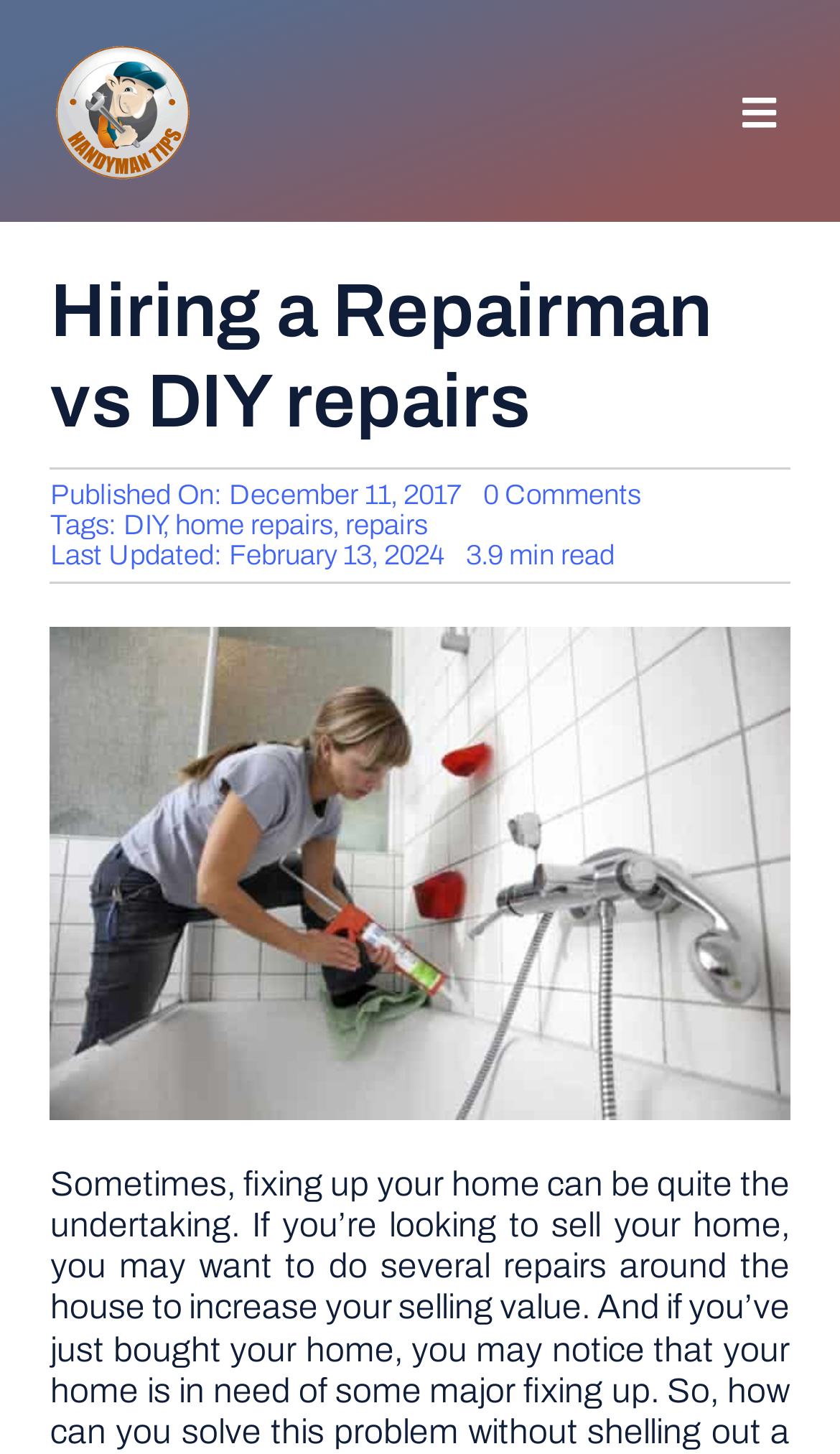Respond with a single word or phrase to the following question:
Is the navigation menu expanded?

No